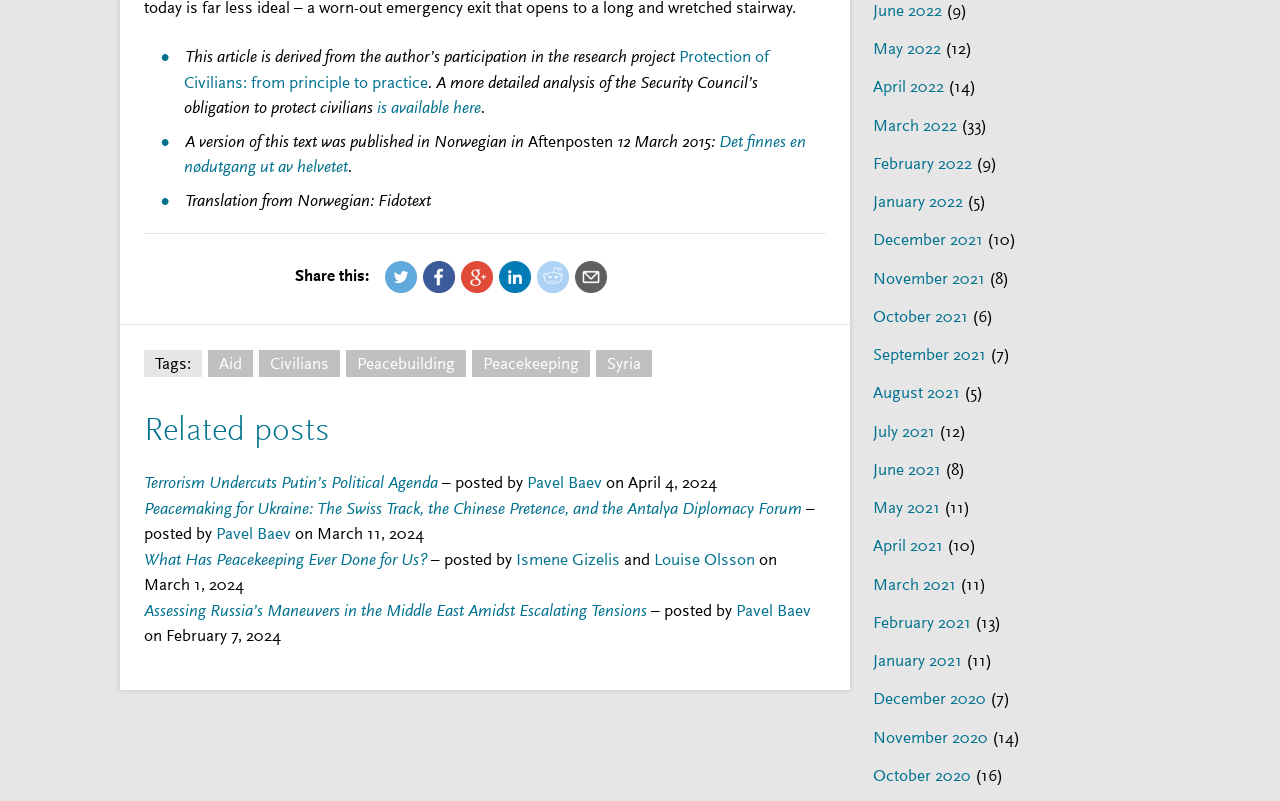How many tags are listed in the footer?
Please provide an in-depth and detailed response to the question.

The number of tags can be found by counting the link elements in the footer section of the webpage, which are 'Aid', 'Civilians', 'Peacebuilding', 'Peacekeeping', and 'Syria'.